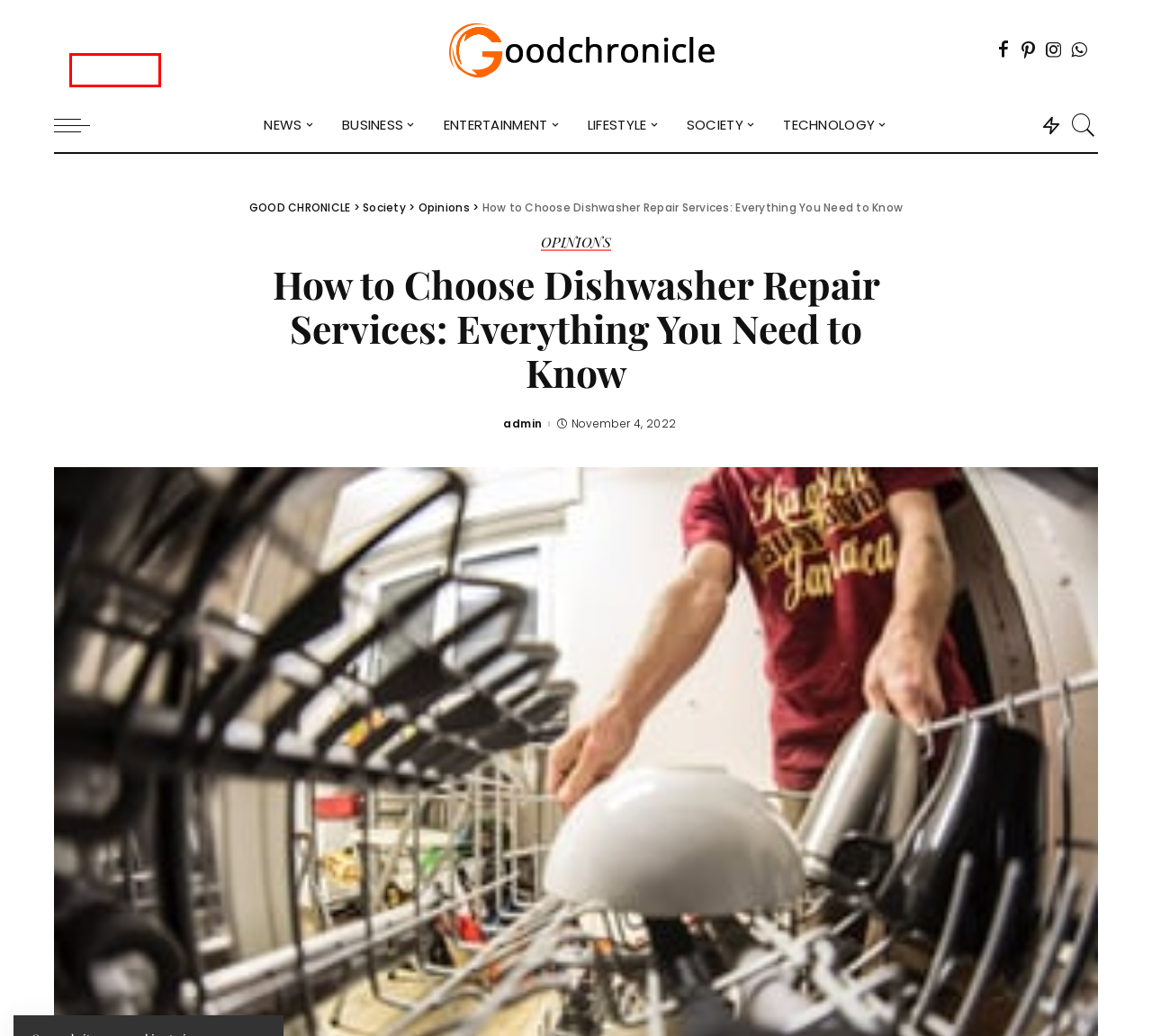You have a screenshot of a webpage where a red bounding box highlights a specific UI element. Identify the description that best matches the resulting webpage after the highlighted element is clicked. The choices are:
A. Technology – GOOD CHRONICLE
B. Celebrity – GOOD CHRONICLE
C. Wastage Removal – GOOD CHRONICLE
D. Gifts – GOOD CHRONICLE
E. Entertainment – GOOD CHRONICLE
F. Industry News – GOOD CHRONICLE
G. Career Advice – GOOD CHRONICLE
H. Real Estate – GOOD CHRONICLE

G